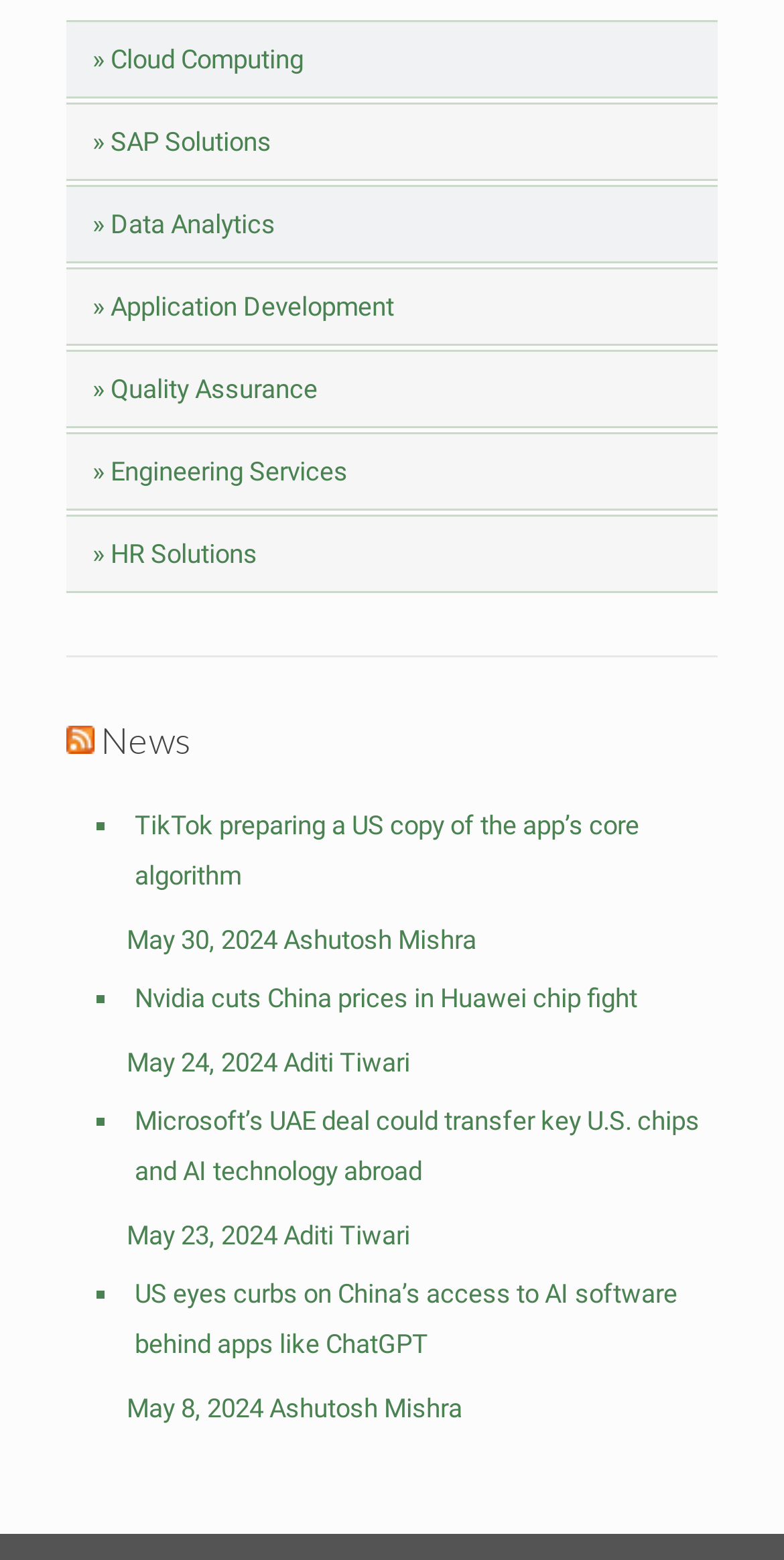Locate the bounding box coordinates of the clickable region necessary to complete the following instruction: "Read TikTok preparing a US copy of the app’s core algorithm". Provide the coordinates in the format of four float numbers between 0 and 1, i.e., [left, top, right, bottom].

[0.162, 0.508, 0.915, 0.586]